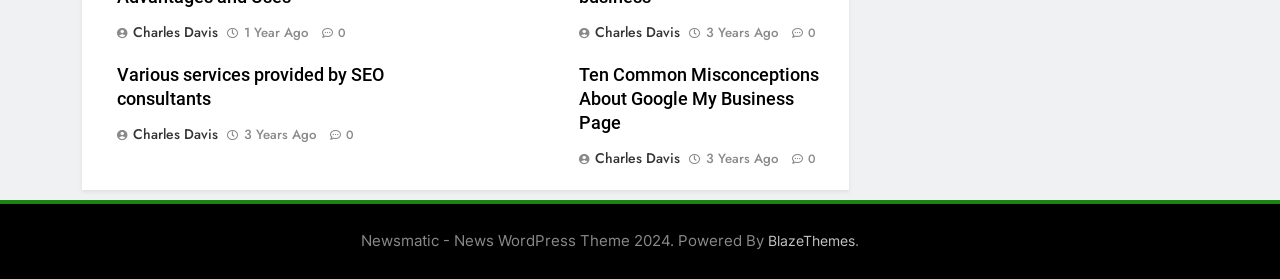Locate the bounding box coordinates of the element I should click to achieve the following instruction: "Explore article about Ten Common Misconceptions About Google My Business Page".

[0.452, 0.23, 0.648, 0.487]